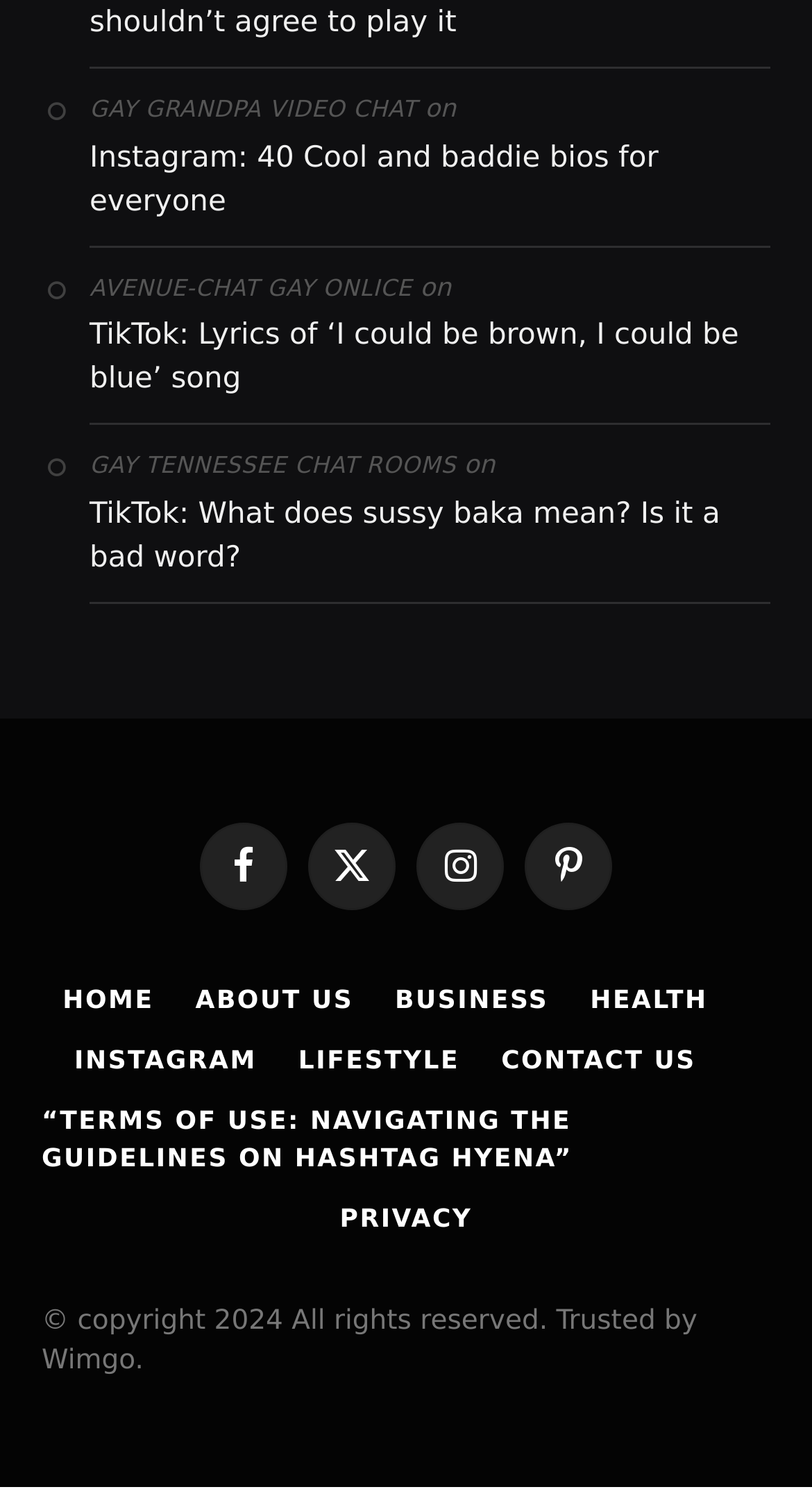Could you locate the bounding box coordinates for the section that should be clicked to accomplish this task: "Read about Terms of Use".

[0.051, 0.735, 0.705, 0.78]